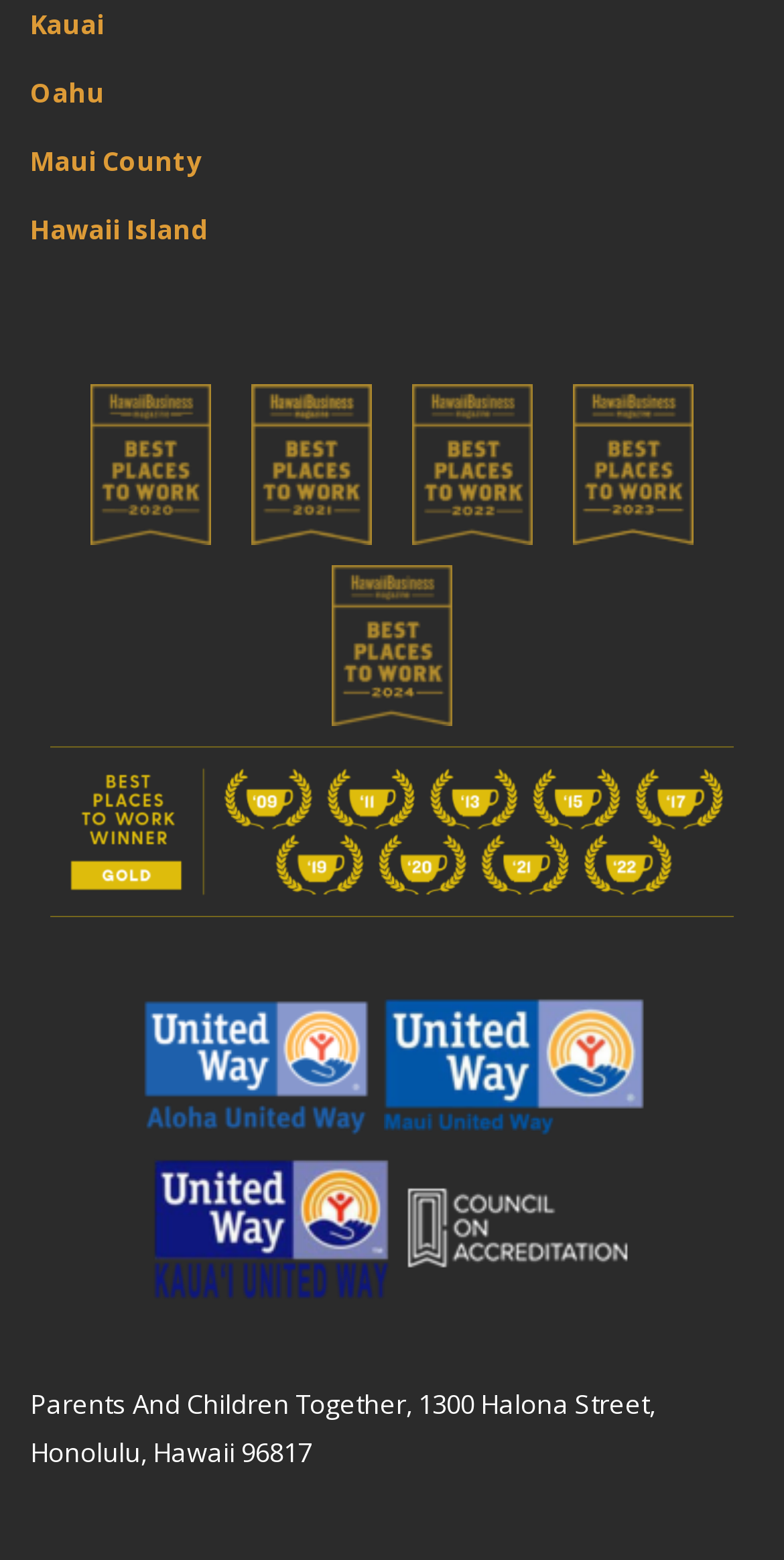How many images are there on the webpage?
Refer to the image and provide a concise answer in one word or phrase.

8